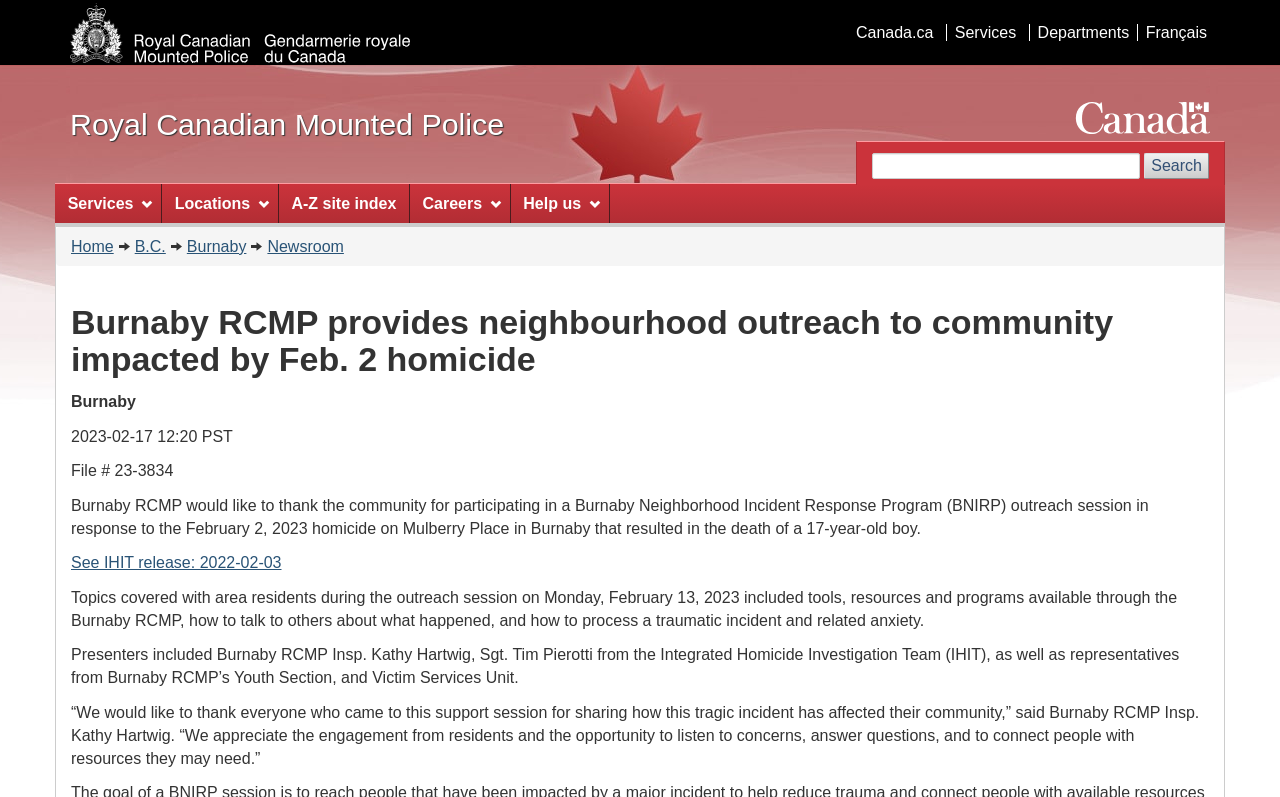Locate the bounding box coordinates of the item that should be clicked to fulfill the instruction: "Search website".

[0.681, 0.193, 0.945, 0.225]